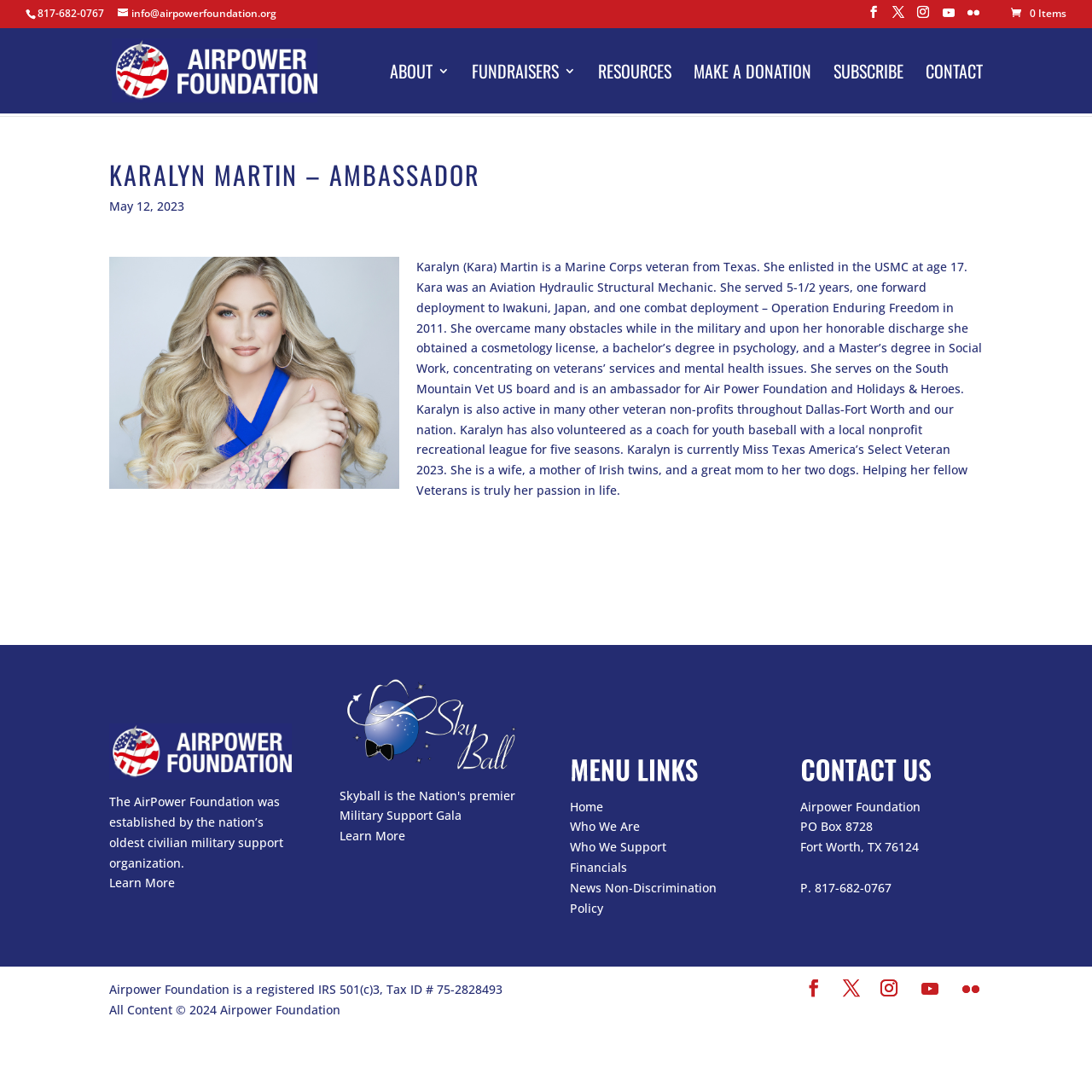Could you determine the bounding box coordinates of the clickable element to complete the instruction: "Visit the Airpower Foundation homepage"? Provide the coordinates as four float numbers between 0 and 1, i.e., [left, top, right, bottom].

[0.522, 0.731, 0.552, 0.746]